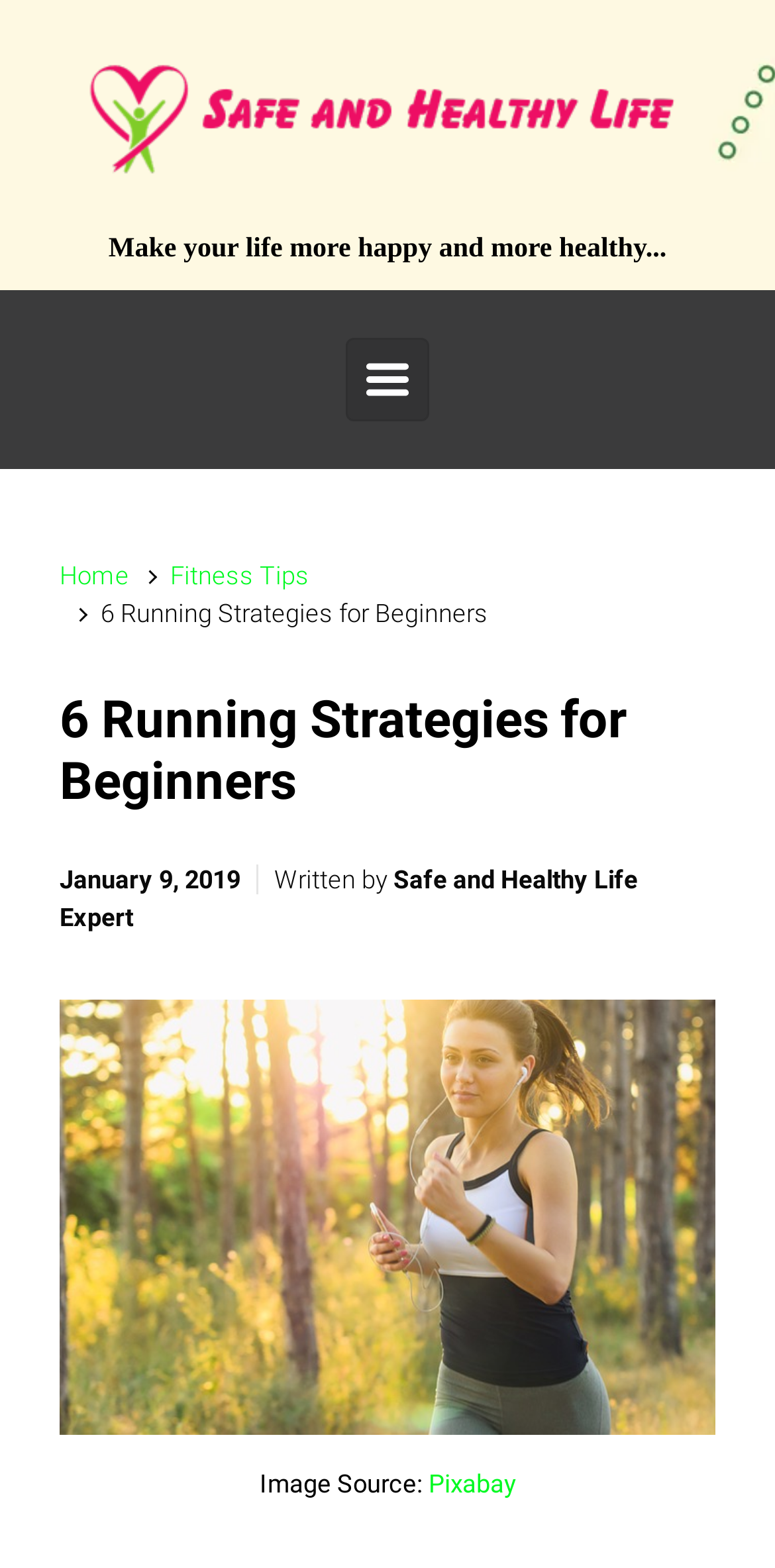Refer to the image and offer a detailed explanation in response to the question: When was the article published?

I determined the publication date of the article by looking at the text 'January 9, 2019' below the heading, which is likely the date the article was published.